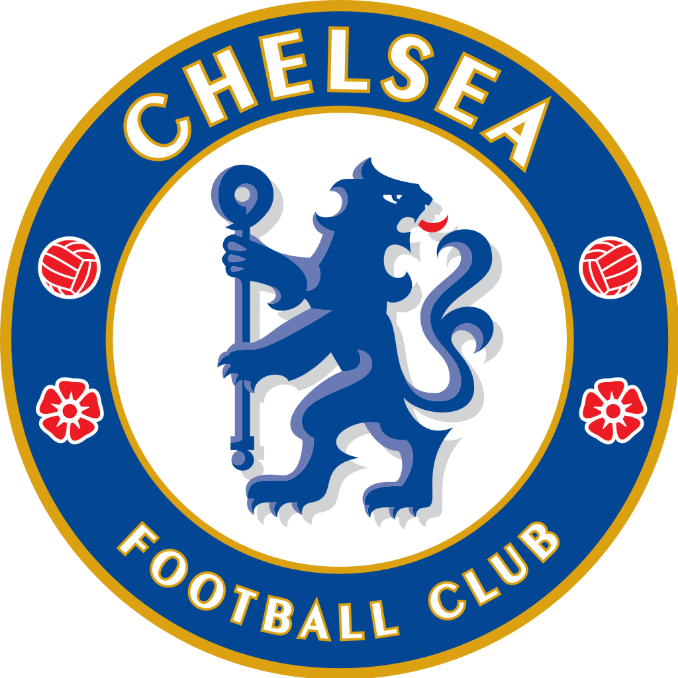Generate a detailed caption for the image.

The image showcases the iconic crest of Chelsea Football Club, featuring a blue lion standing proudly while gripping a staff, symbolizing strength and courage. The circular badge is set against a rich blue background, surrounded by a golden border, underscoring its significance in the realm of football. Additionally, two red roses and a football are prominently displayed, representing a nod to the club's heritage and connection to the sport. This emblem embodies Chelsea's rich history and commitment to excellence in the world of football, making it instantly recognizable among fans and sports enthusiasts alike.